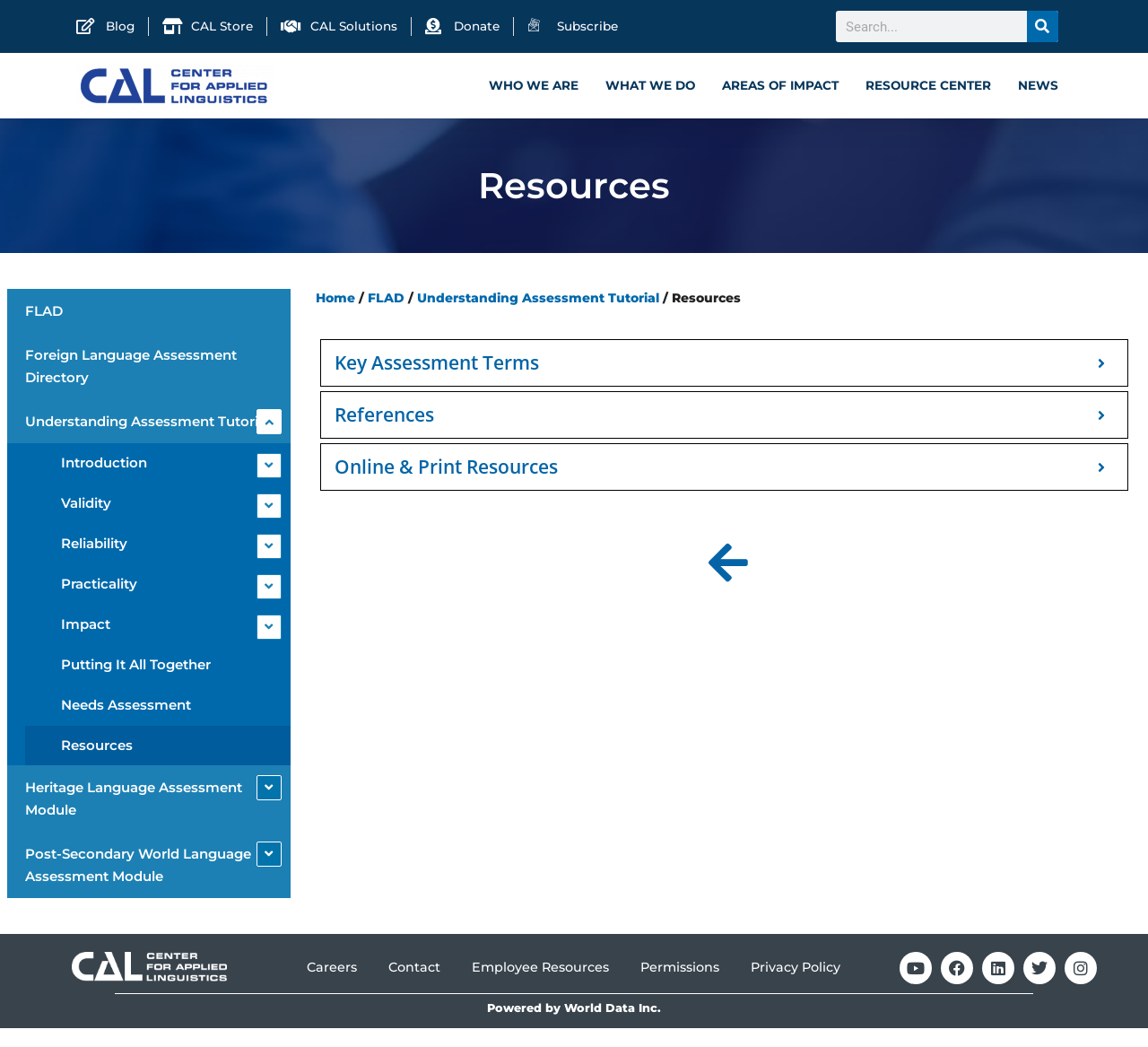Please provide a one-word or phrase answer to the question: 
What is the purpose of the 'Search' button?

To search resources